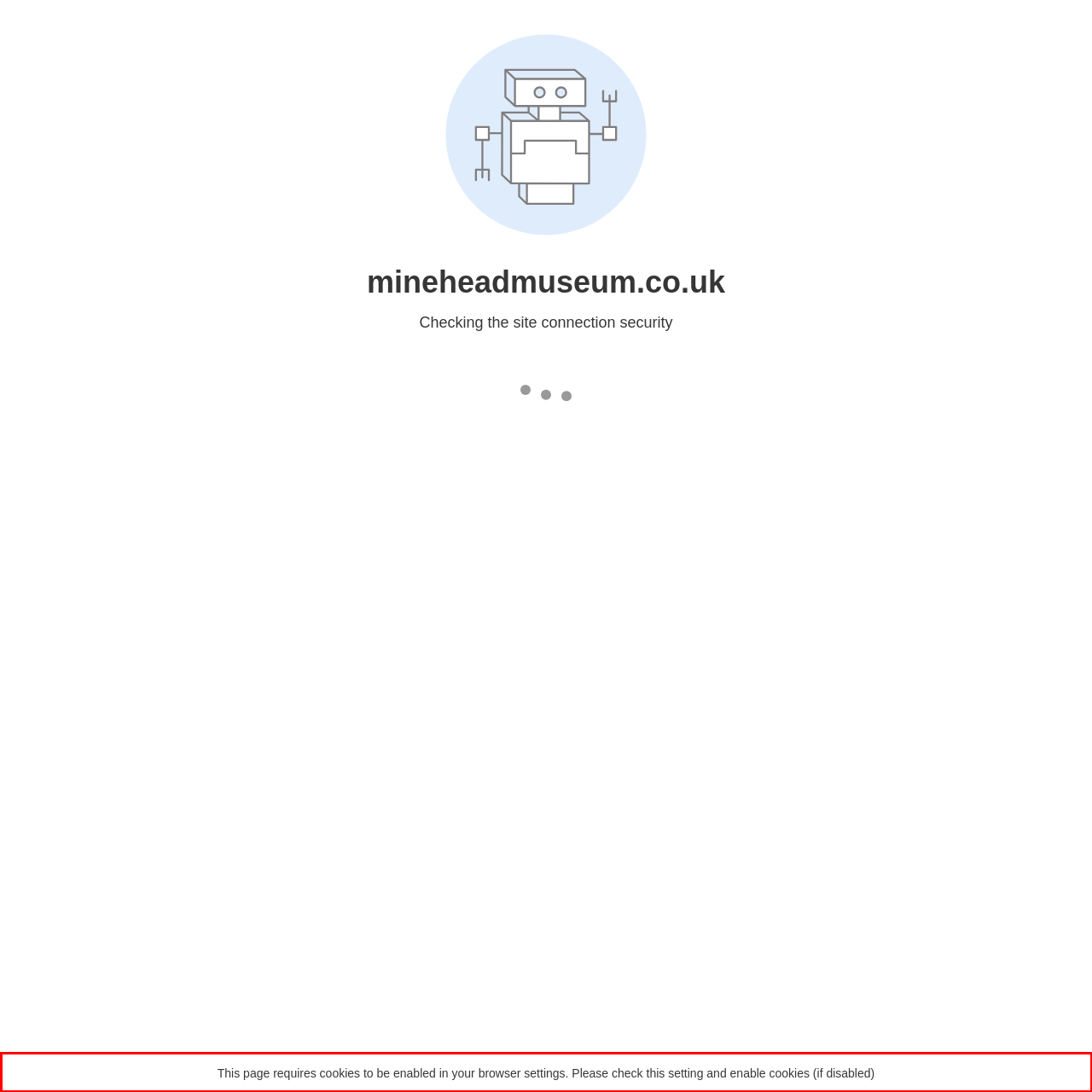You have a webpage screenshot with a red rectangle surrounding a UI element. Extract the text content from within this red bounding box.

This page requires cookies to be enabled in your browser settings. Please check this setting and enable cookies (if disabled)